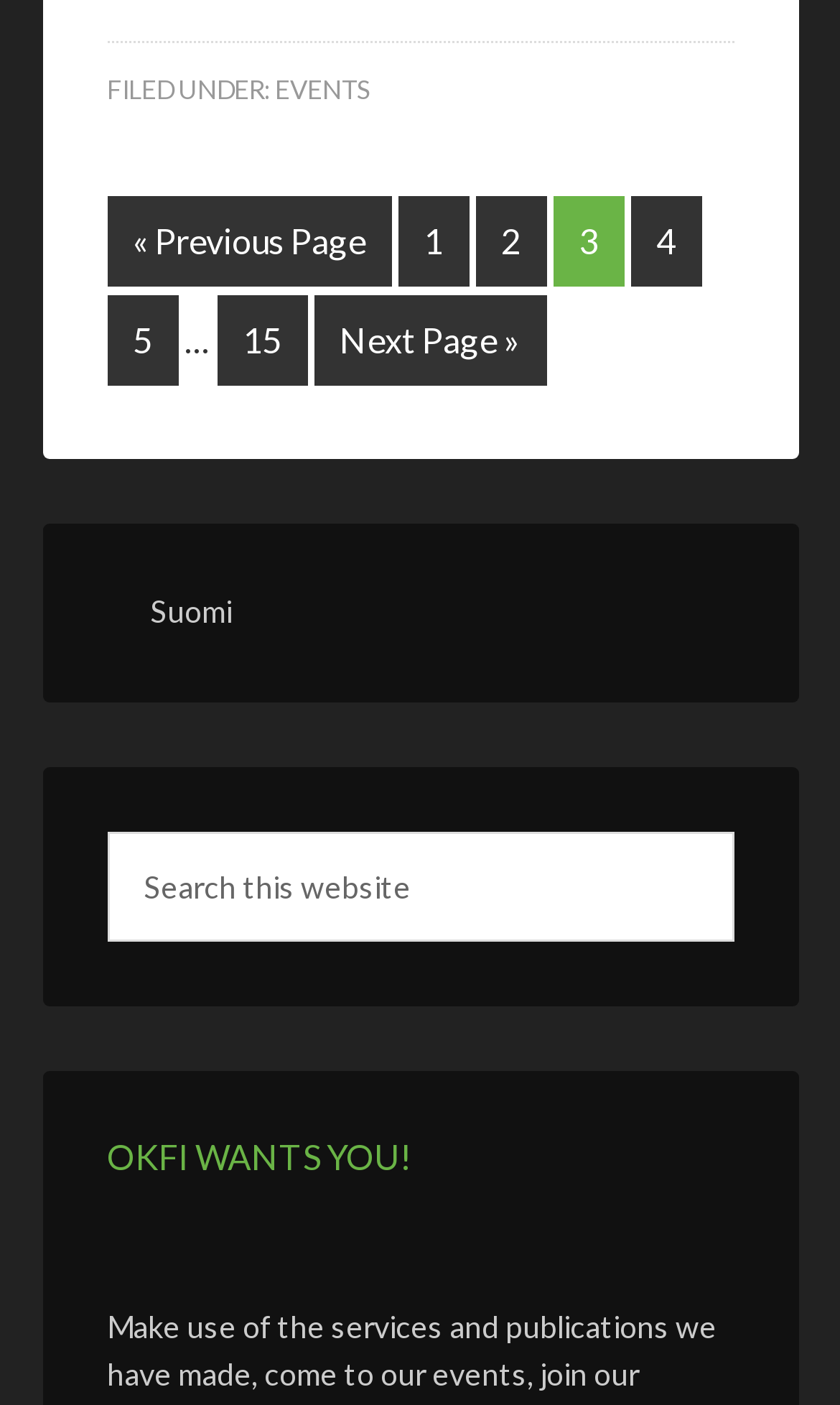What is the purpose of the search box?
Please use the visual content to give a single word or phrase answer.

Search this website